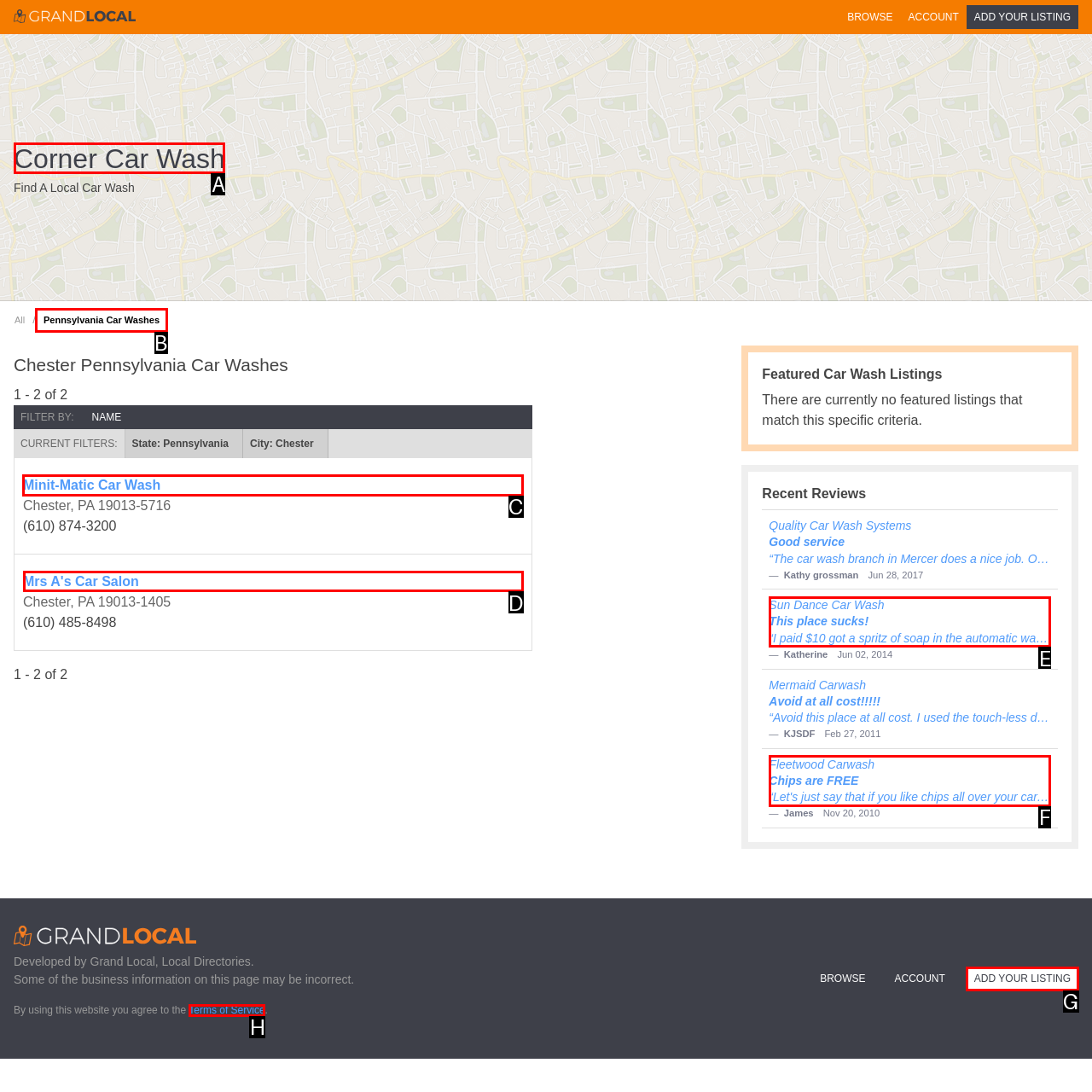Select the appropriate HTML element that needs to be clicked to finish the task: Read reviews of Minit-Matic Car Wash
Reply with the letter of the chosen option.

C